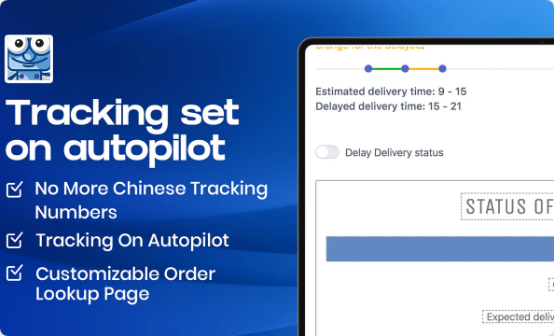Use a single word or phrase to respond to the question:
How many key benefits are highlighted in bullet points?

Three